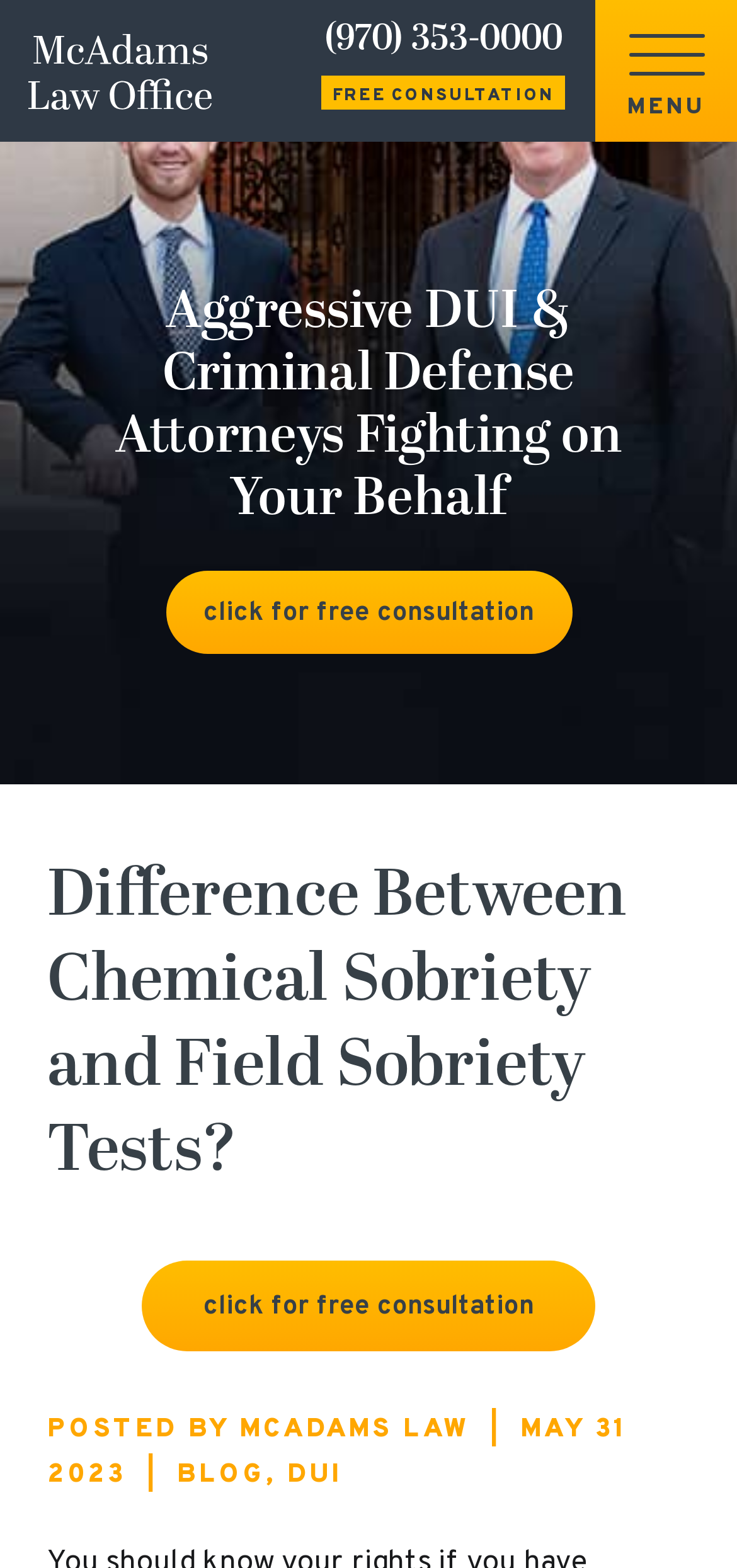What is the date of the blog post?
Refer to the image and give a detailed answer to the query.

I found the date by looking at the bottom section of the webpage, where I saw a static text element with the text 'MAY 31 2023'.